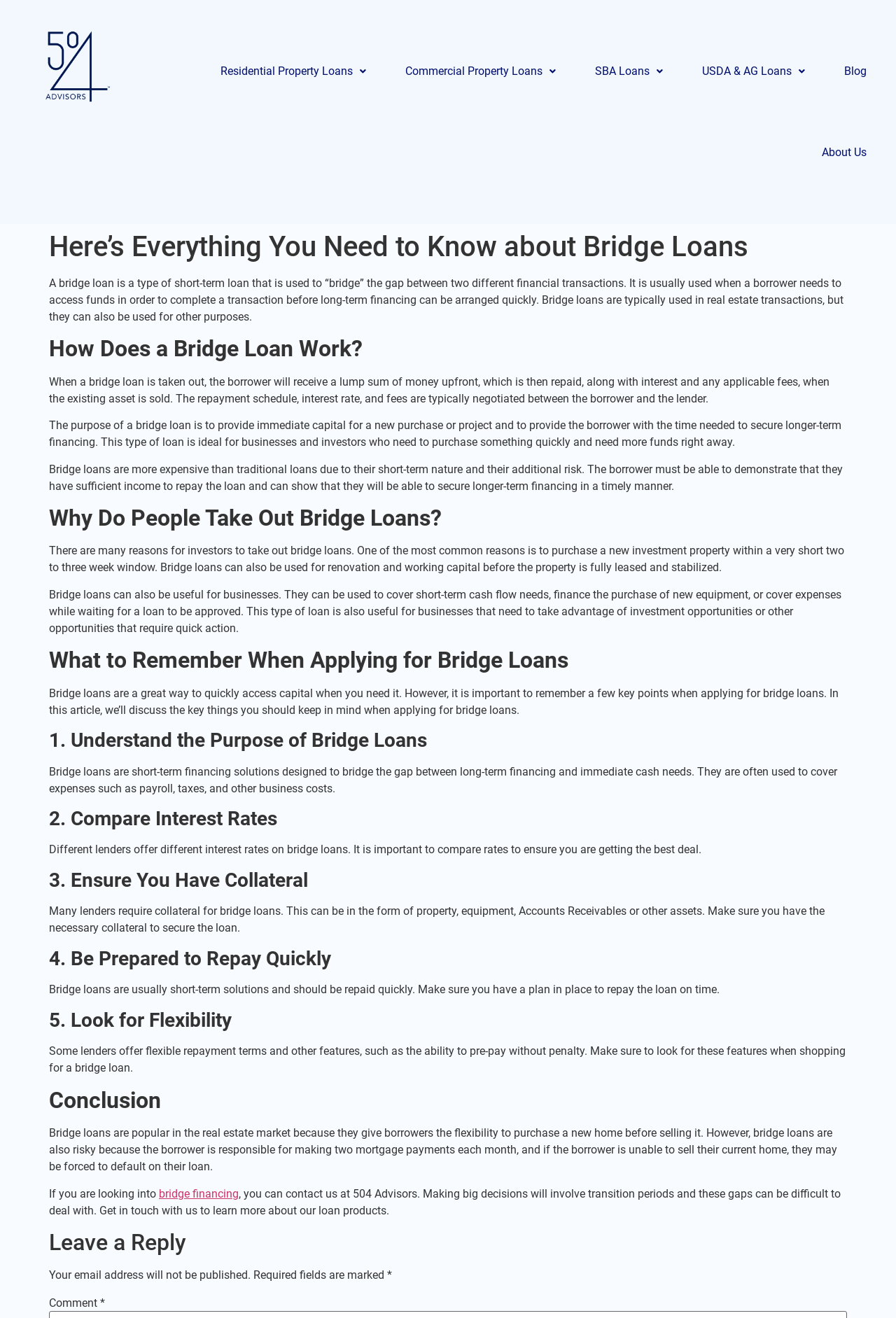Write an extensive caption that covers every aspect of the webpage.

This webpage is about bridge loans, a type of short-term loan used to "bridge" the gap between two different financial transactions. At the top of the page, there is a navigation menu with links to "Residential Property Loans", "Commercial Property Loans", "SBA Loans", "USDA & AG Loans", "Blog", and "About Us". Below the navigation menu, there is a header section with a title "Here’s Everything You Need to Know about Bridge Loans" and an image.

The main content of the page is divided into several sections, each with a heading and a paragraph of text. The sections cover topics such as how bridge loans work, why people take out bridge loans, and what to remember when applying for bridge loans. The text explains that bridge loans are typically used in real estate transactions, but can also be used for other purposes, and that they are more expensive than traditional loans due to their short-term nature and additional risk.

Throughout the page, there are several headings and subheadings that break up the content and provide a clear structure. The text is accompanied by no images, but there are several links to other pages on the website, including a link to "bridge financing" at the bottom of the page.

At the very bottom of the page, there is a section for leaving a reply, with fields for entering a comment, email address, and other information. There are also some notes about required fields and the publication of email addresses.